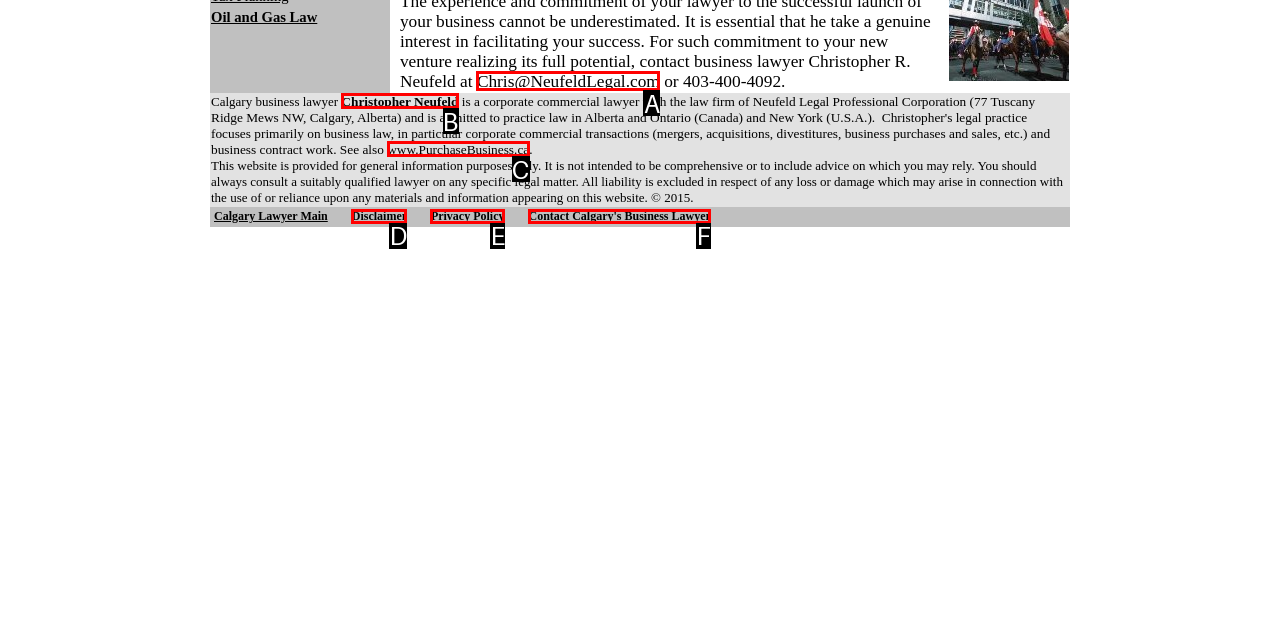Identify the option that corresponds to: Chris@NeufeldLegal.com
Respond with the corresponding letter from the choices provided.

A